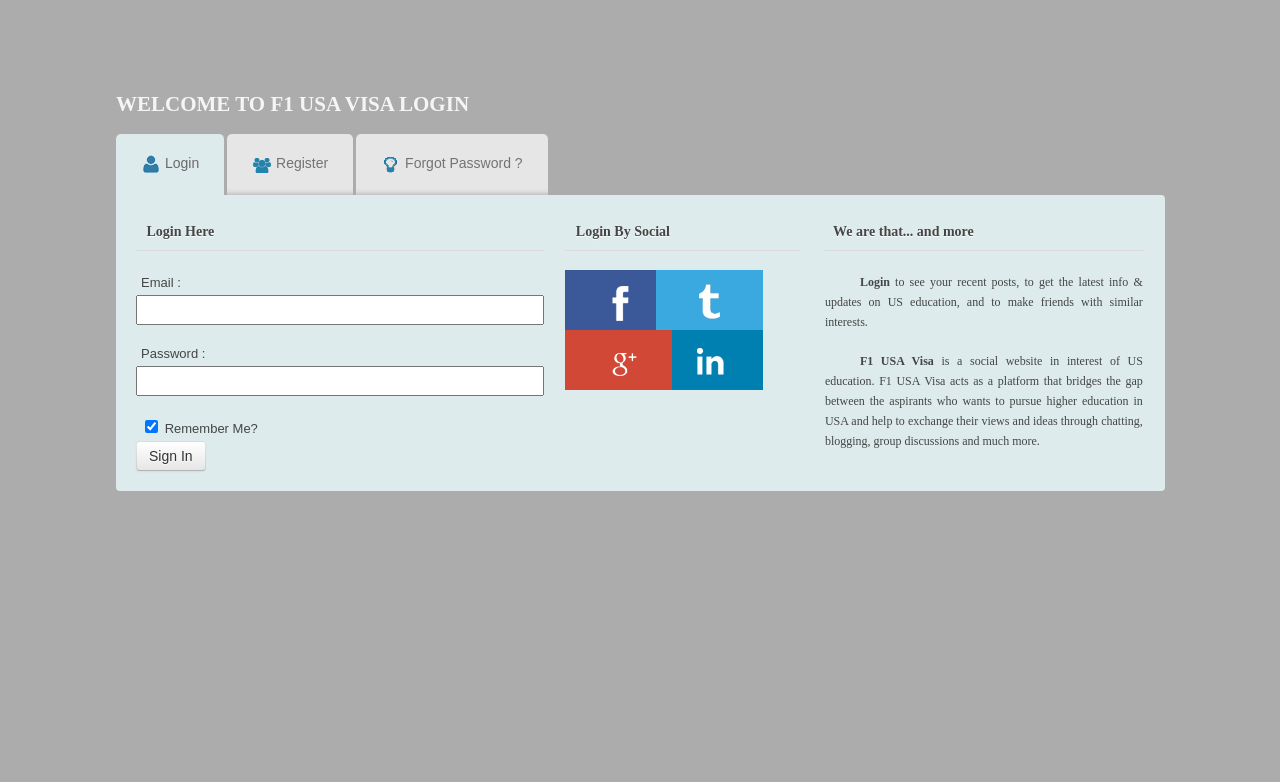What is the alternative way to log in?
Look at the screenshot and respond with a single word or phrase.

Social media